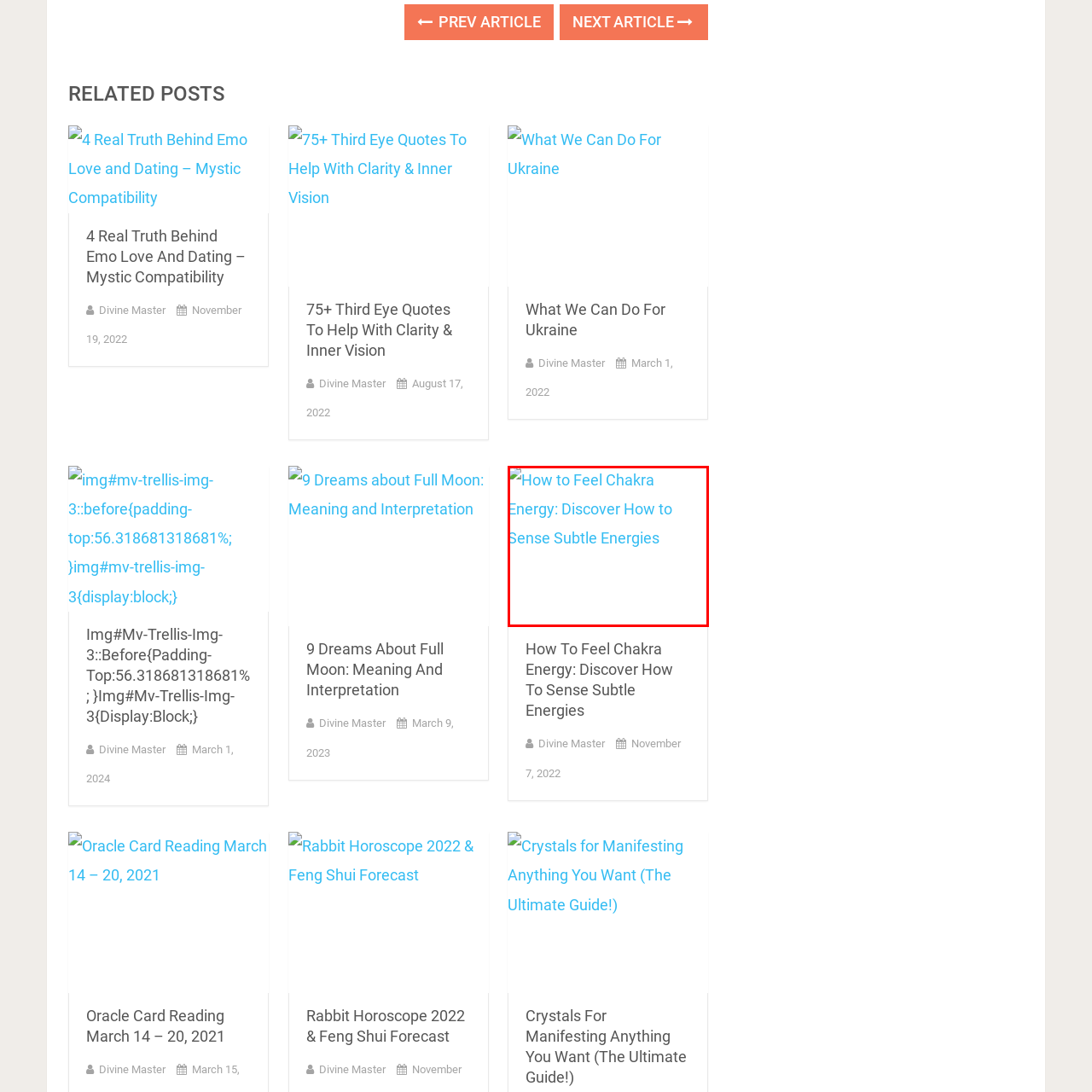Generate a detailed caption for the content inside the red bounding box.

The image depicts a visual representation related to the article titled "How to Feel Chakra Energy: Discover How to Sense Subtle Energies." This article likely explores methods and practices for tuning into and understanding chakra energies, which are believed to be vital centers of energy in various spiritual and healing traditions. The title is prominently displayed in a light blue font, emphasizing the focus on introspection and energy awareness. The overall layout suggests a welcoming approach to the topic, inviting readers to delve into the interconnectedness of mind, body, and spirit as they learn how to perceive subtle energies.